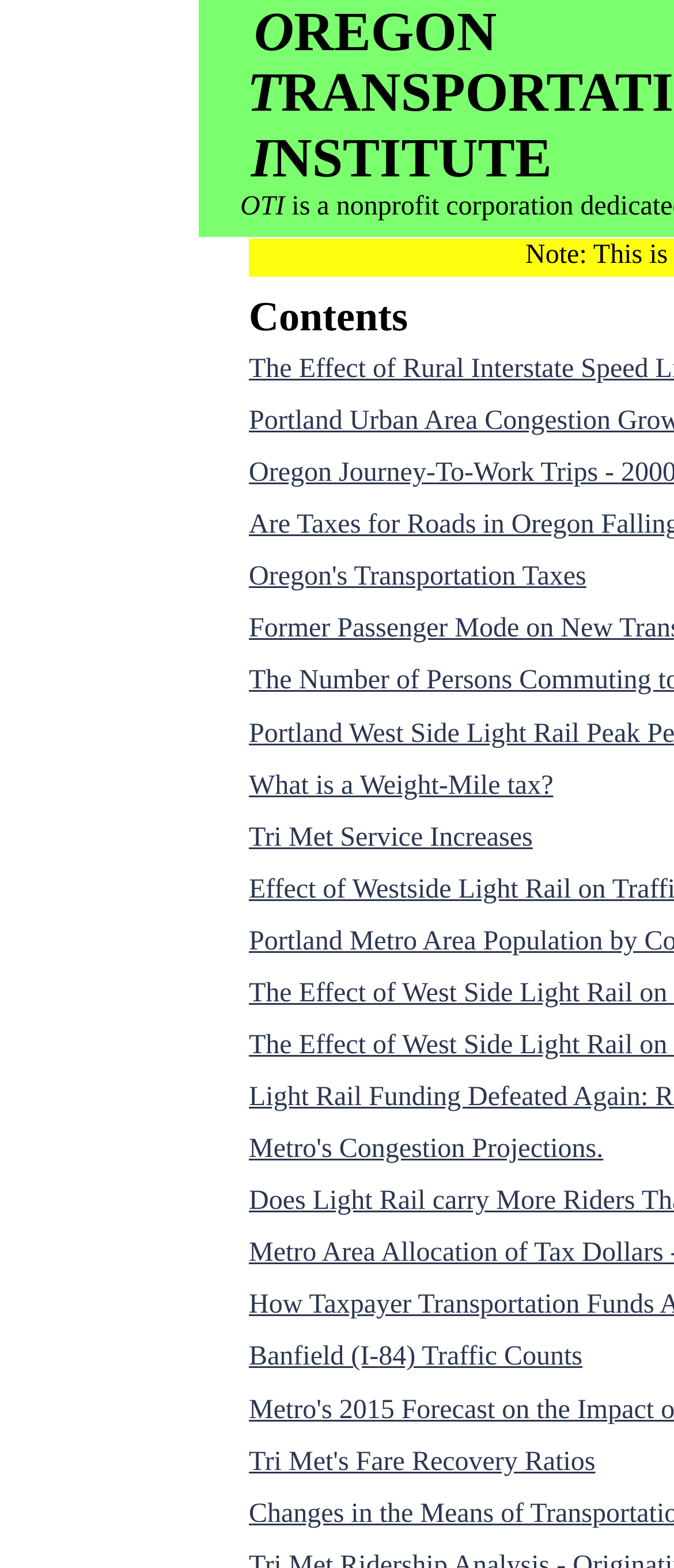Offer a comprehensive description of the webpage’s content and structure.

The webpage is titled "OREGON TRANSPORTATION INSTITUTE" and appears to be a resource page with various links related to transportation in Oregon. 

At the top of the page, there is a small, non-descriptive text element containing a single whitespace character, followed by the abbreviation "OTI" slightly below it. 

Below the "OTI" element, there is a "Contents" header, which is followed by a list of five links. The links are arranged vertically, with the first link being "Oregon's Transportation Taxes", followed by "What is a Weight-Mile tax?", then "Tri Met Service Increases", "Metro's Congestion Projections", and finally "Banfield (I-84) Traffic Counts" at the bottom. 

The last link, "Tri Met's Fare Recovery Ratios", is positioned slightly below the previous link, almost at the bottom of the page.